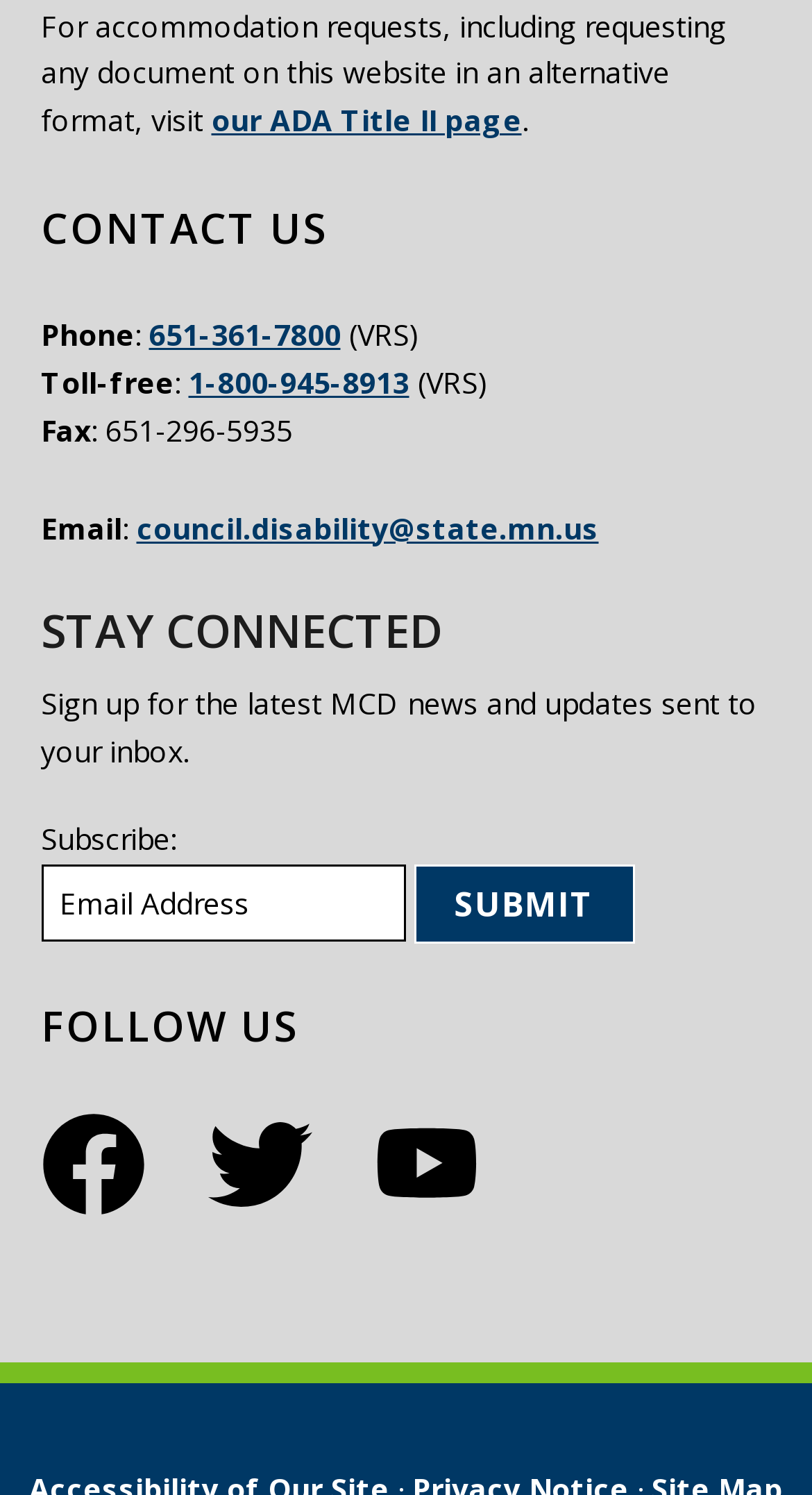Please mark the bounding box coordinates of the area that should be clicked to carry out the instruction: "send an email to council.disability@state.mn.us".

[0.168, 0.339, 0.737, 0.366]